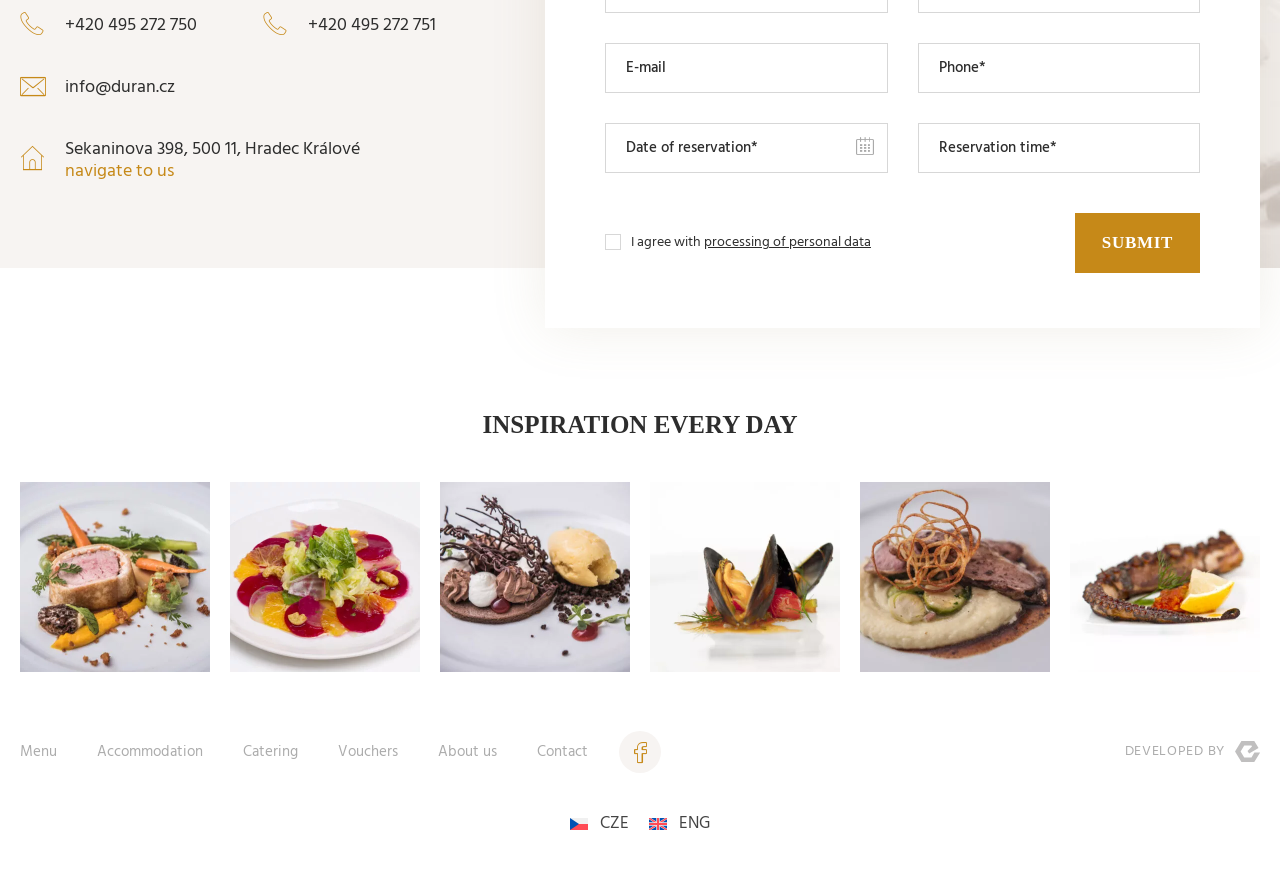Predict the bounding box coordinates of the area that should be clicked to accomplish the following instruction: "enter email address". The bounding box coordinates should consist of four float numbers between 0 and 1, i.e., [left, top, right, bottom].

[0.473, 0.049, 0.693, 0.106]